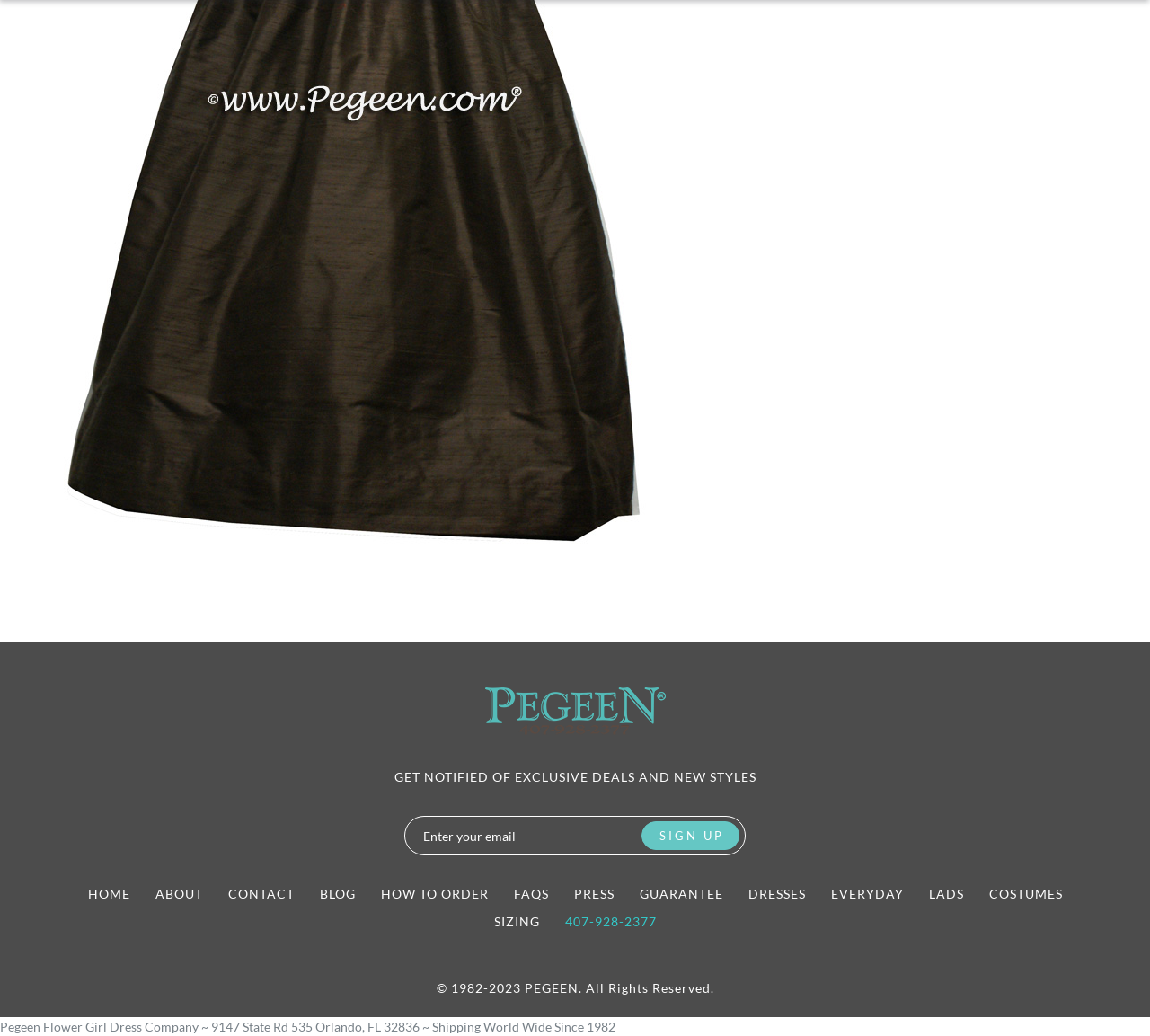Respond with a single word or short phrase to the following question: 
What is the address of the company?

9147 State Rd 535 Orlando, FL 32836